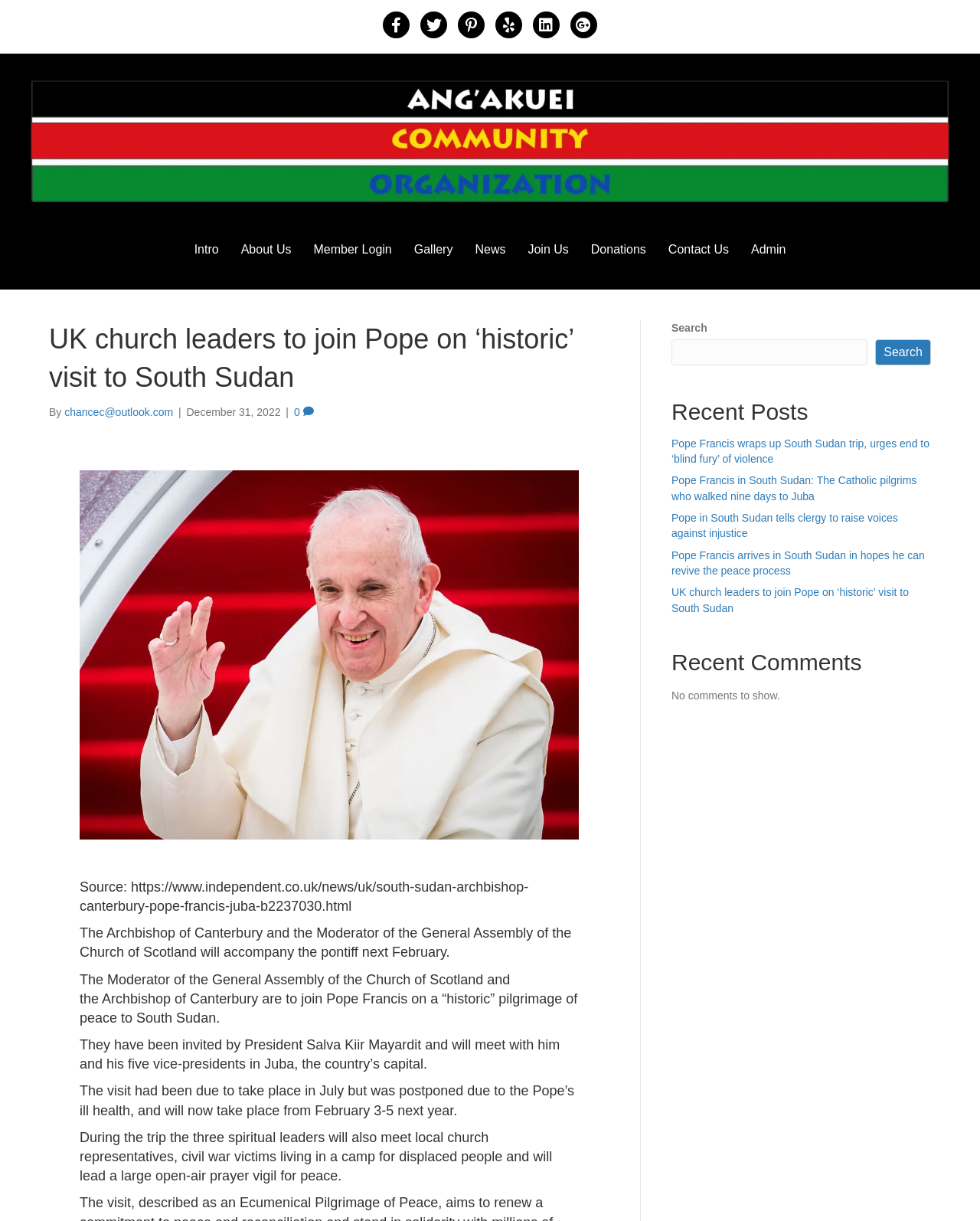How many navigation links are there?
Provide an in-depth answer to the question, covering all aspects.

I counted the number of links in the navigation menu, which are 'Intro', 'About Us', 'Member Login', 'Gallery', 'News', 'Join Us', 'Donations', 'Contact Us', and 'Admin'.